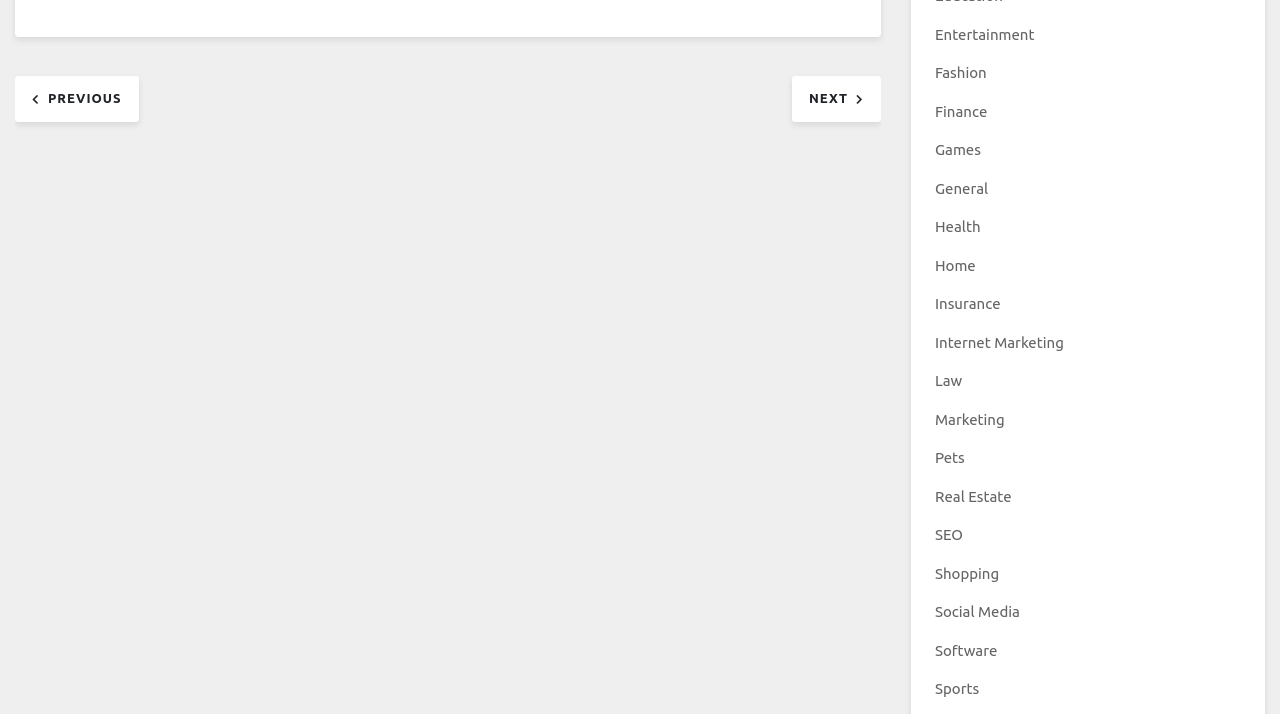What is the purpose of the navigation section? Using the information from the screenshot, answer with a single word or phrase.

Post navigation